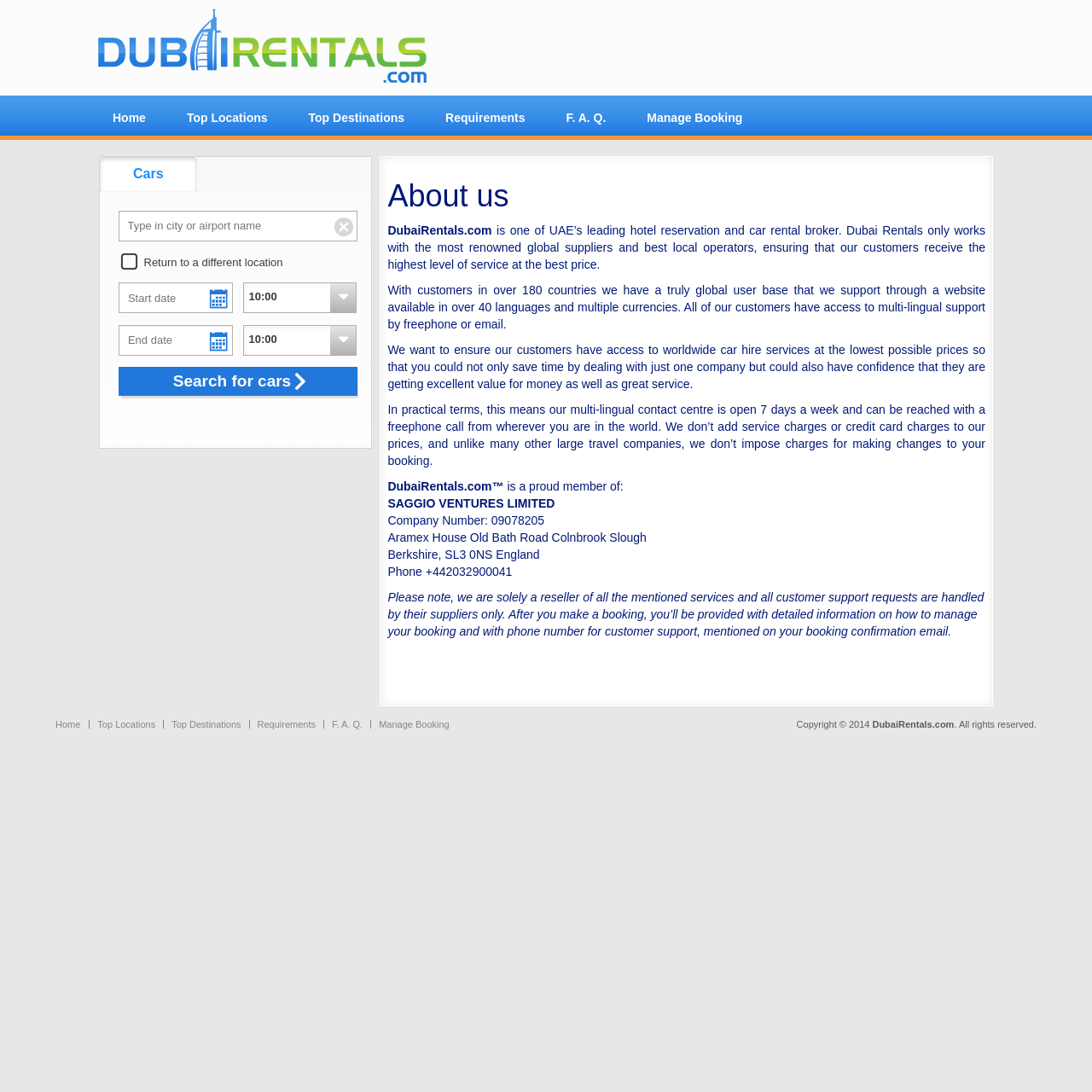Answer this question using a single word or a brief phrase:
What is the company name mentioned on the webpage?

SAGGIO VENTURES LIMITED